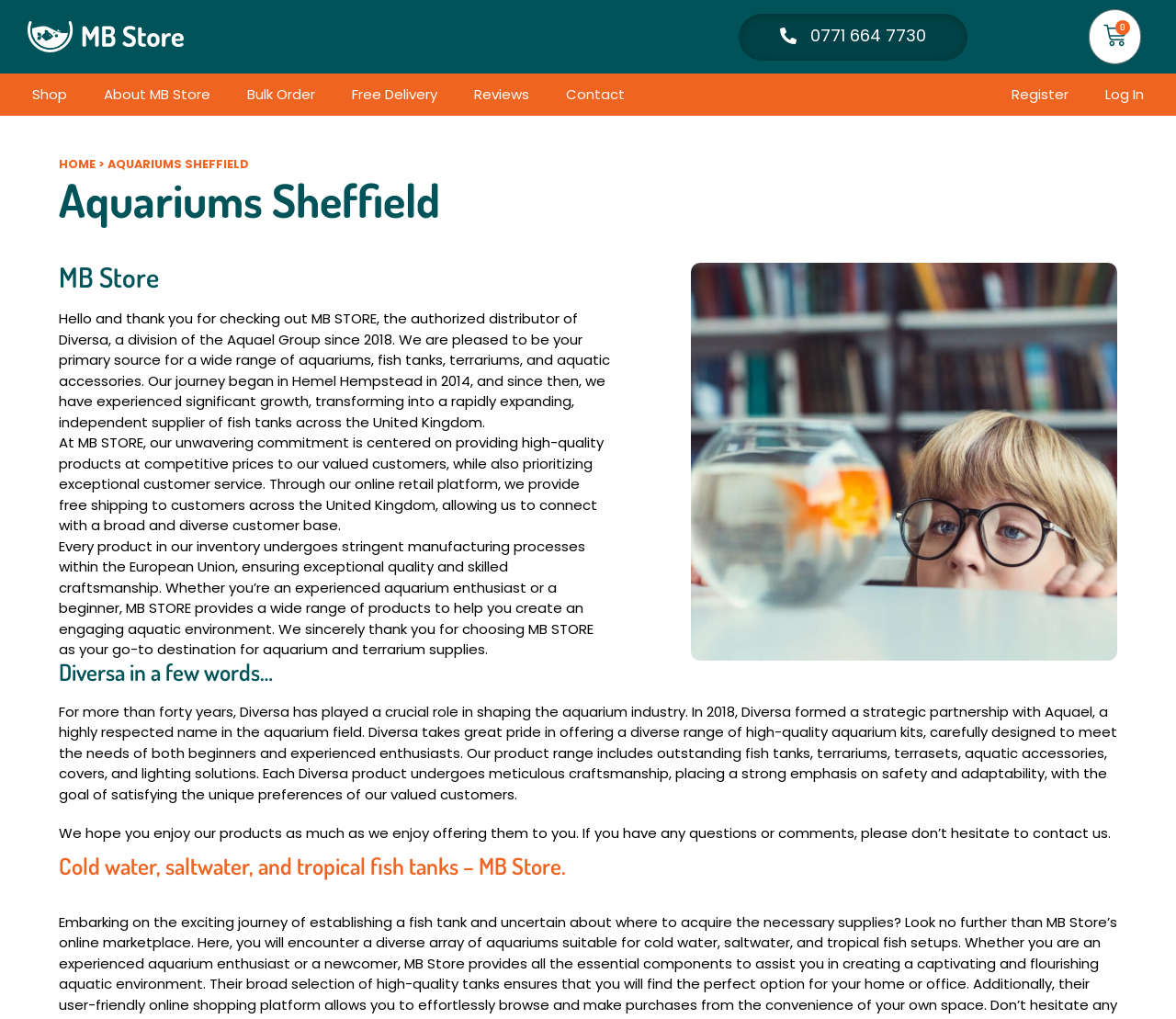Please predict the bounding box coordinates (top-left x, top-left y, bottom-right x, bottom-right y) for the UI element in the screenshot that fits the description: Bulk Order

[0.195, 0.072, 0.284, 0.114]